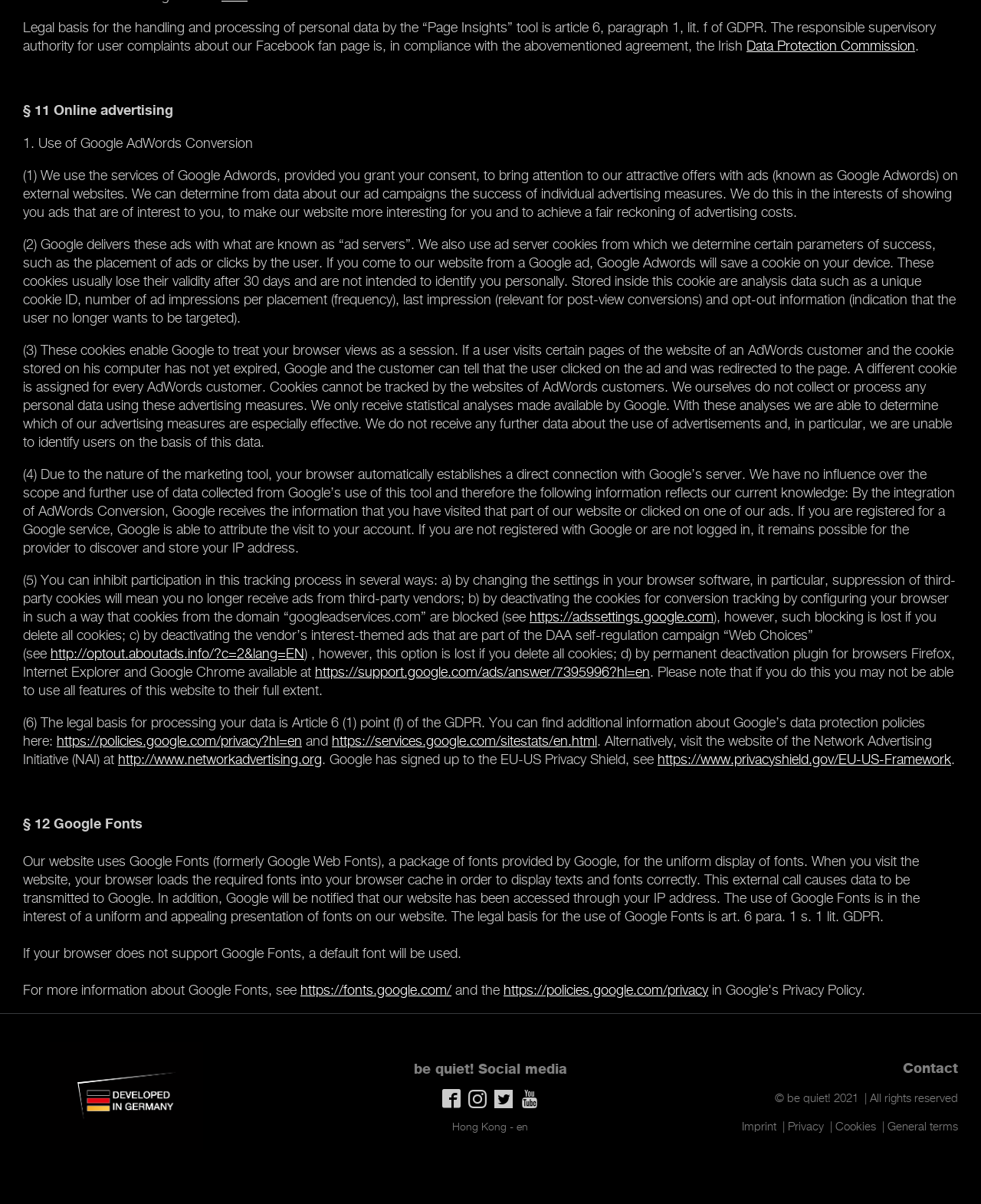Predict the bounding box coordinates for the UI element described as: "Data Protection Commission". The coordinates should be four float numbers between 0 and 1, presented as [left, top, right, bottom].

[0.761, 0.031, 0.933, 0.044]